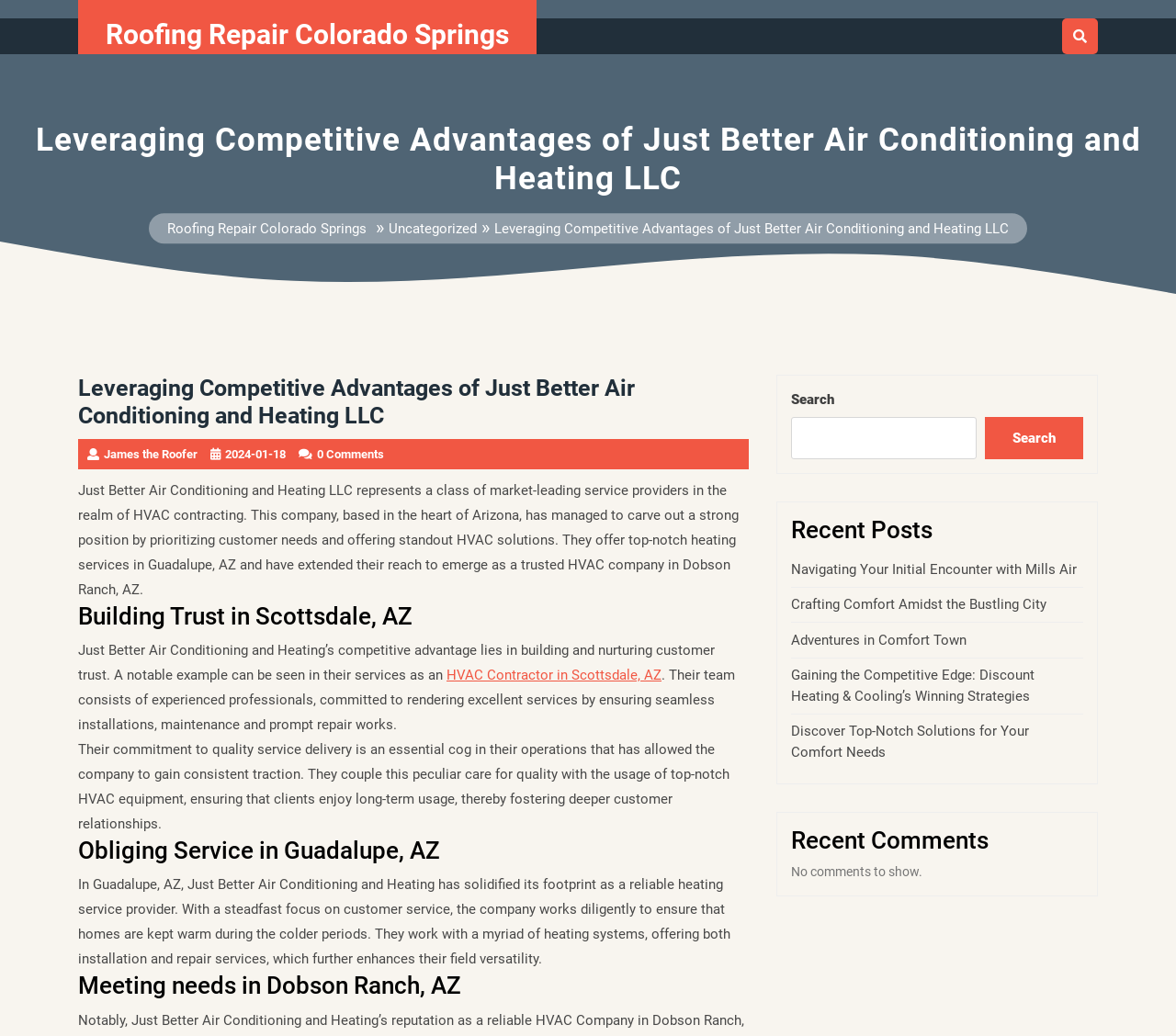What is the topic of the first recent post?
Using the screenshot, give a one-word or short phrase answer.

Navigating Your Initial Encounter with Mills Air